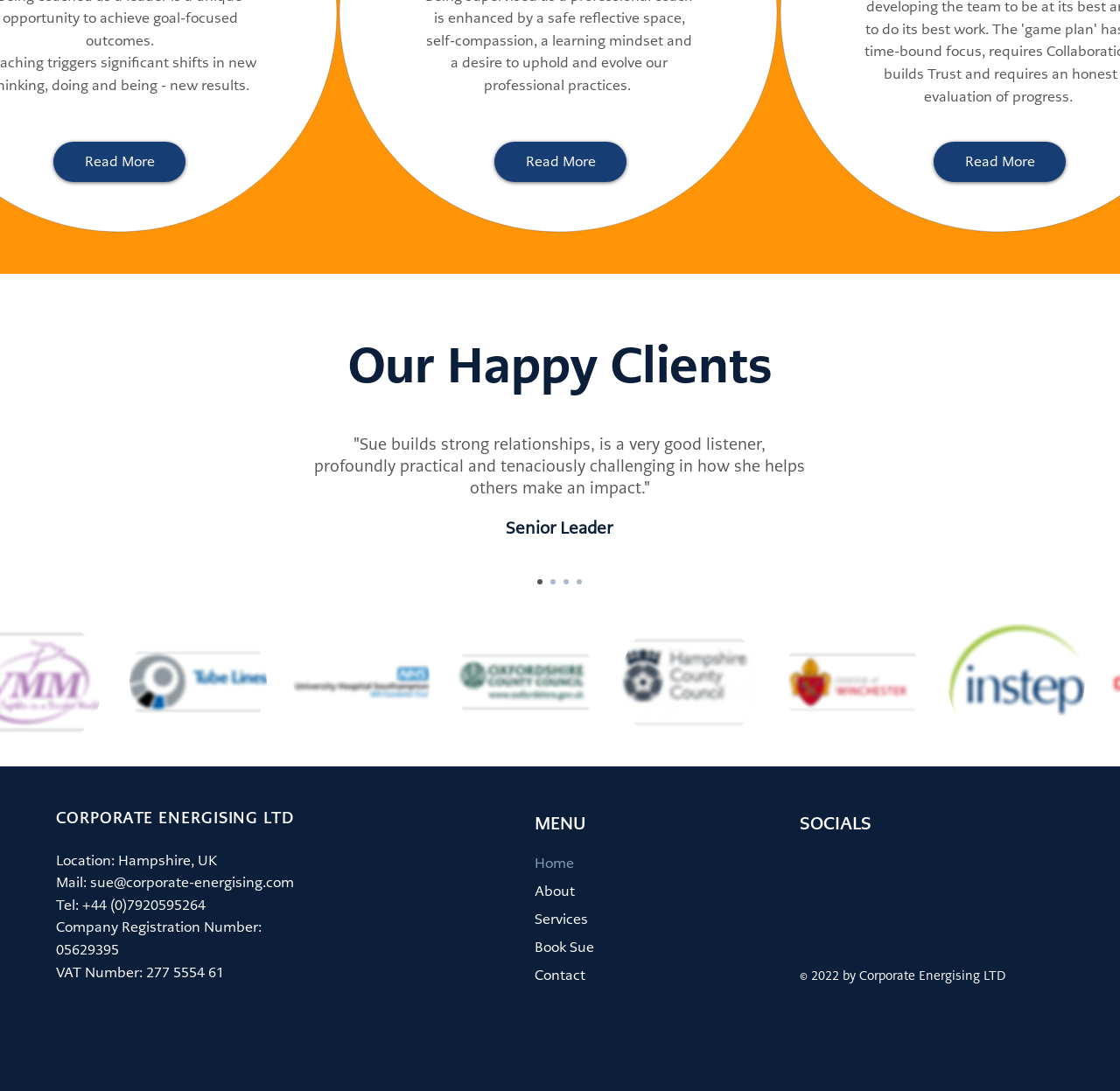What is the location of the company?
Based on the screenshot, provide a one-word or short-phrase response.

Hampshire, UK